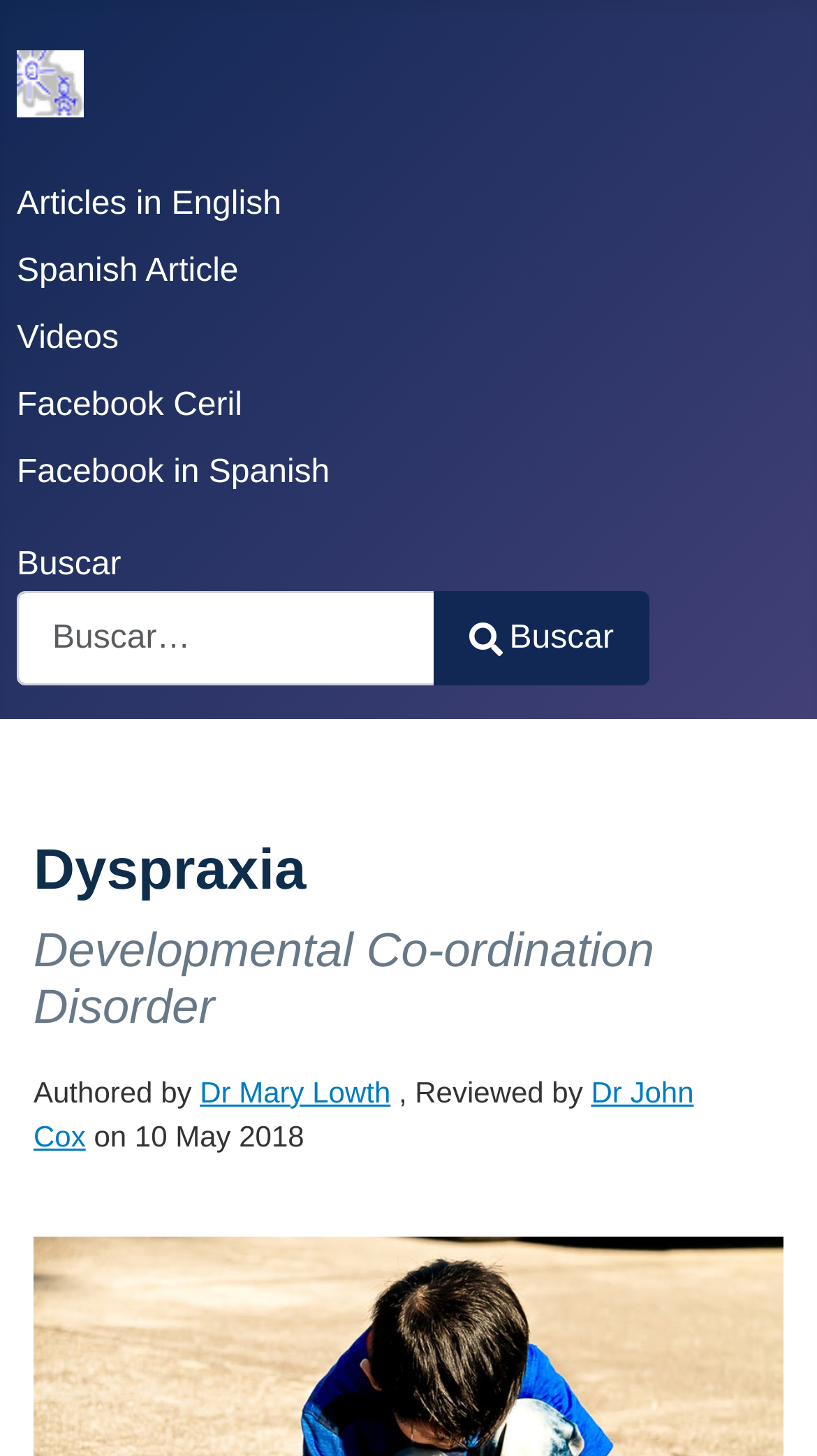Please determine the bounding box coordinates of the element's region to click in order to carry out the following instruction: "Click on Dr Mary Lowth's profile". The coordinates should be four float numbers between 0 and 1, i.e., [left, top, right, bottom].

[0.245, 0.738, 0.478, 0.761]